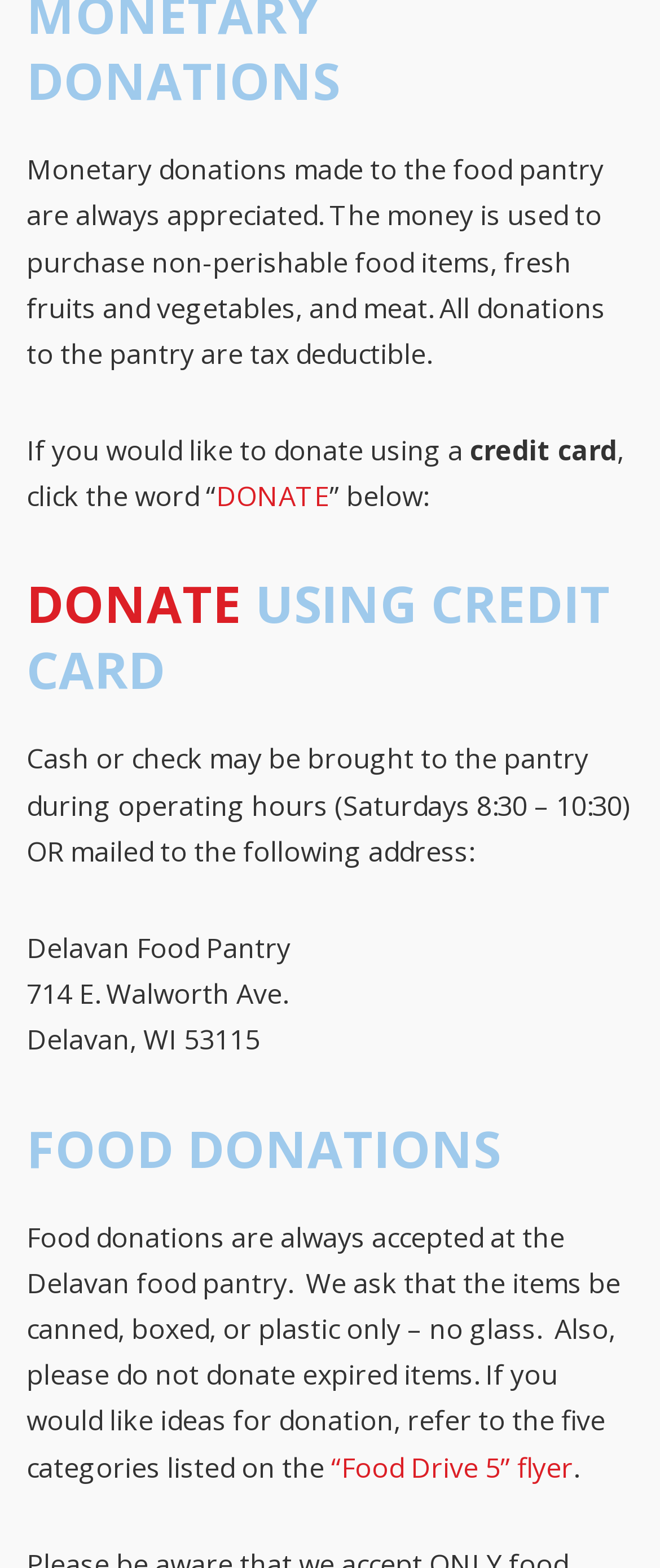Locate the bounding box of the user interface element based on this description: "DONATE".

[0.327, 0.305, 0.499, 0.328]